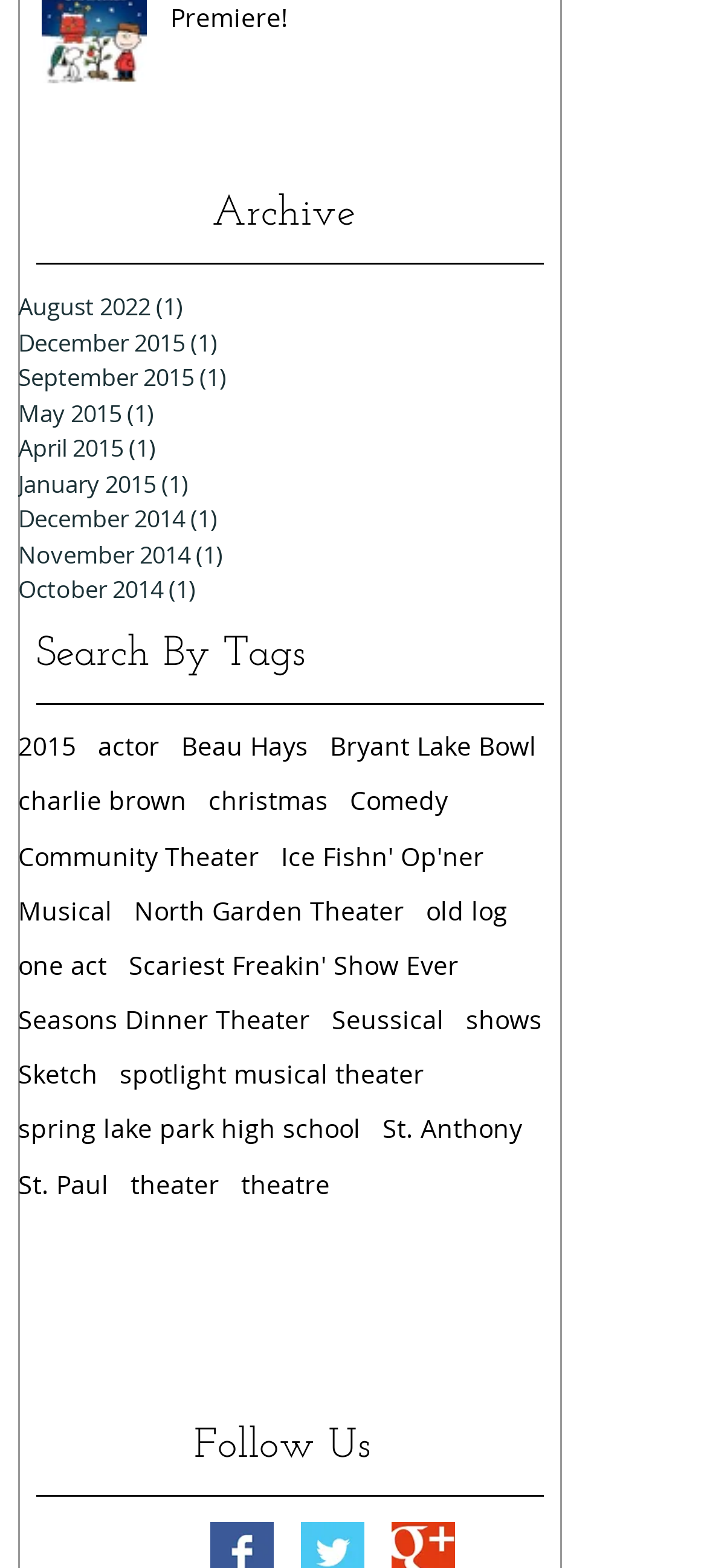Using the provided element description: "one act", identify the bounding box coordinates. The coordinates should be four floats between 0 and 1 in the order [left, top, right, bottom].

[0.026, 0.605, 0.151, 0.626]